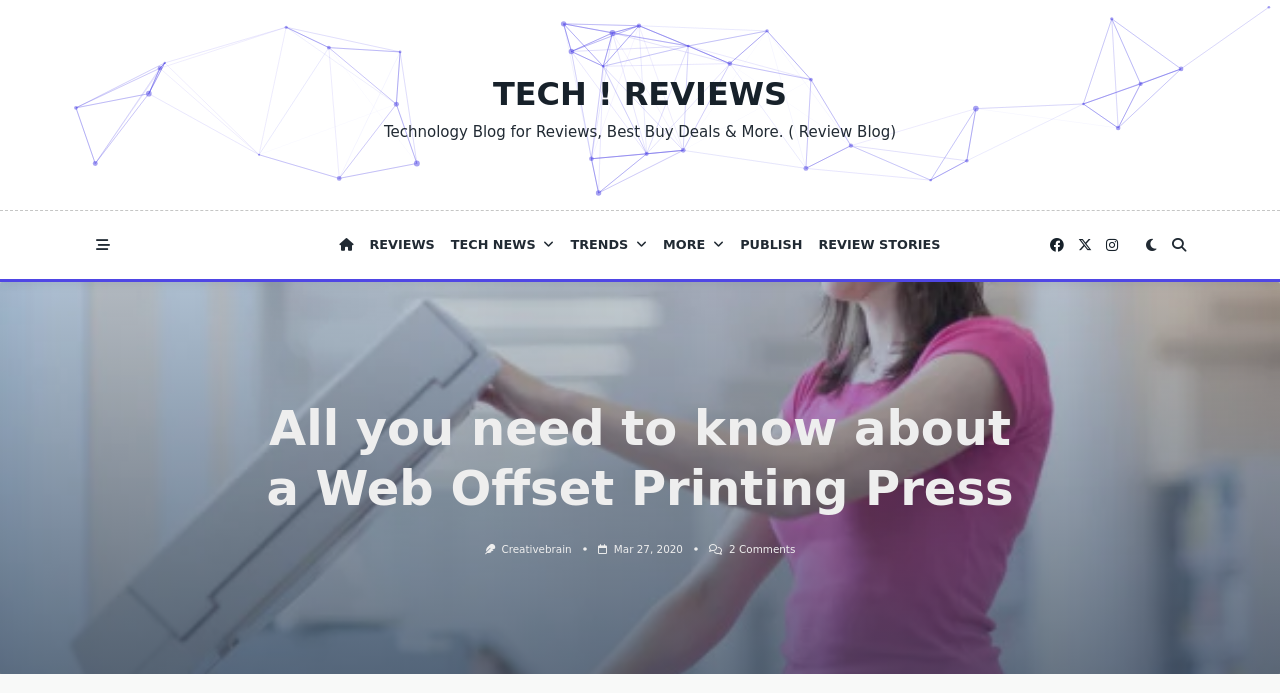Produce an extensive caption that describes everything on the webpage.

The webpage is about a Web Offset Printing Press, with a prominent image of the printing press taking up the majority of the screen, spanning from the top to the bottom. At the top, there is a navigation menu with several links, including "TECH! REVIEWS", "REVIEWS", "TECH NEWS", "TRENDS", "MORE", "PUBLISH", and "REVIEW STORIES", aligned horizontally and centered. 

Below the navigation menu, there are several social media icons, including Facebook, Twitter, and LinkedIn, positioned on the right side. On the top-right corner, there are two buttons, one with a search icon and another with a bell icon.

The main content of the webpage is headed by a title "All you need to know about a Web Offset Printing Press", which is centered and takes up a significant portion of the screen. Below the title, there is a byline "Creativebrain" and a date "Mar 27, 2020" on the left side, accompanied by two small images. On the right side, there is a link to "2 Comments" on the article.

The overall layout is organized, with clear headings and concise text, making it easy to navigate and read.